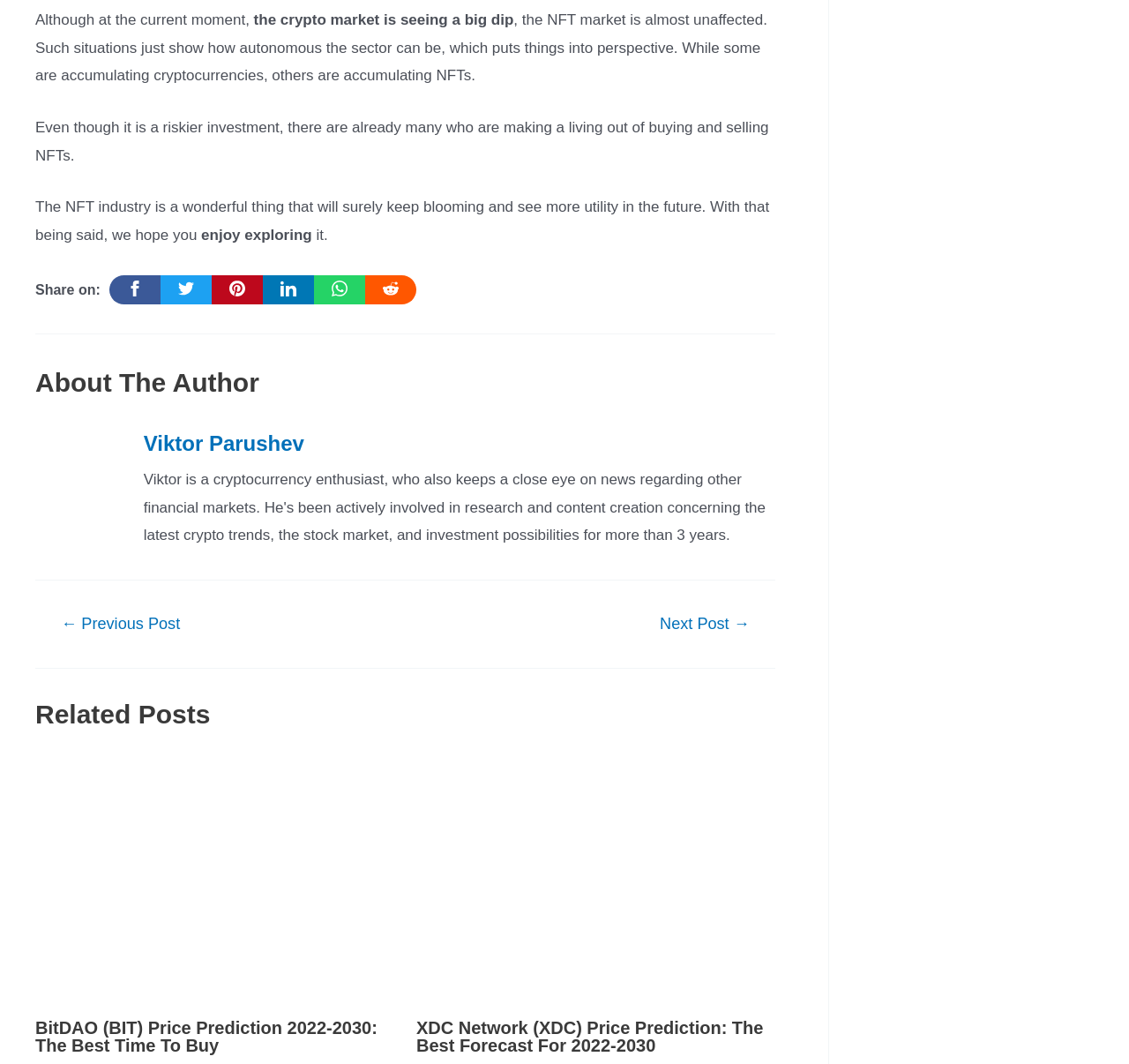Provide a one-word or short-phrase response to the question:
What is the author's name?

Viktor Parushev